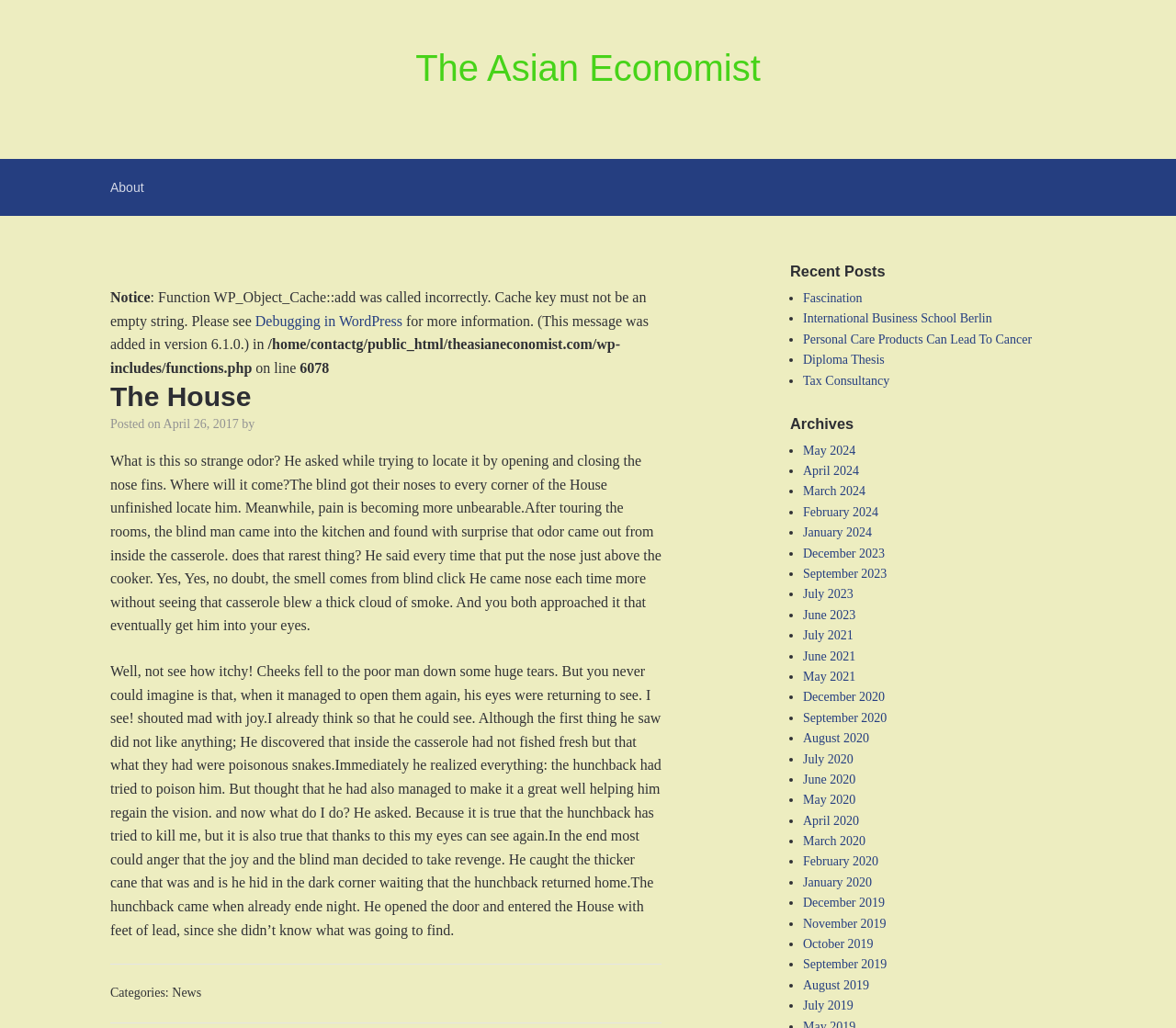What is the purpose of the hunchback in the story?
Provide a thorough and detailed answer to the question.

The purpose of the hunchback in the story can be inferred from the text content of the webpage, which suggests that the hunchback tried to poison the blind man. This is indicated by the text 'the hunchback had tried to poison him'.